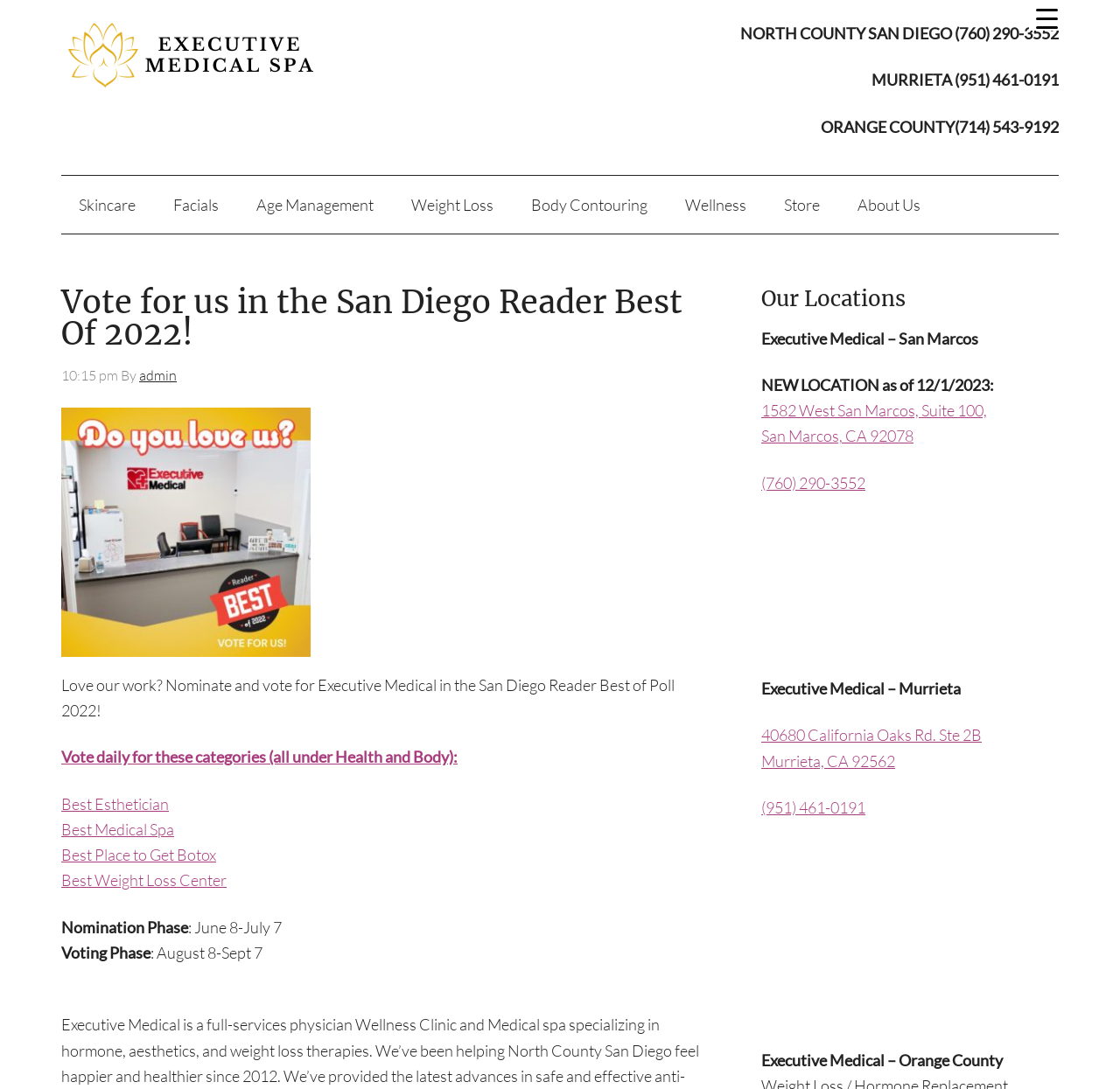Answer the question in one word or a short phrase:
What is the address of the new location in San Marcos?

1582 West San Marcos, Suite 100